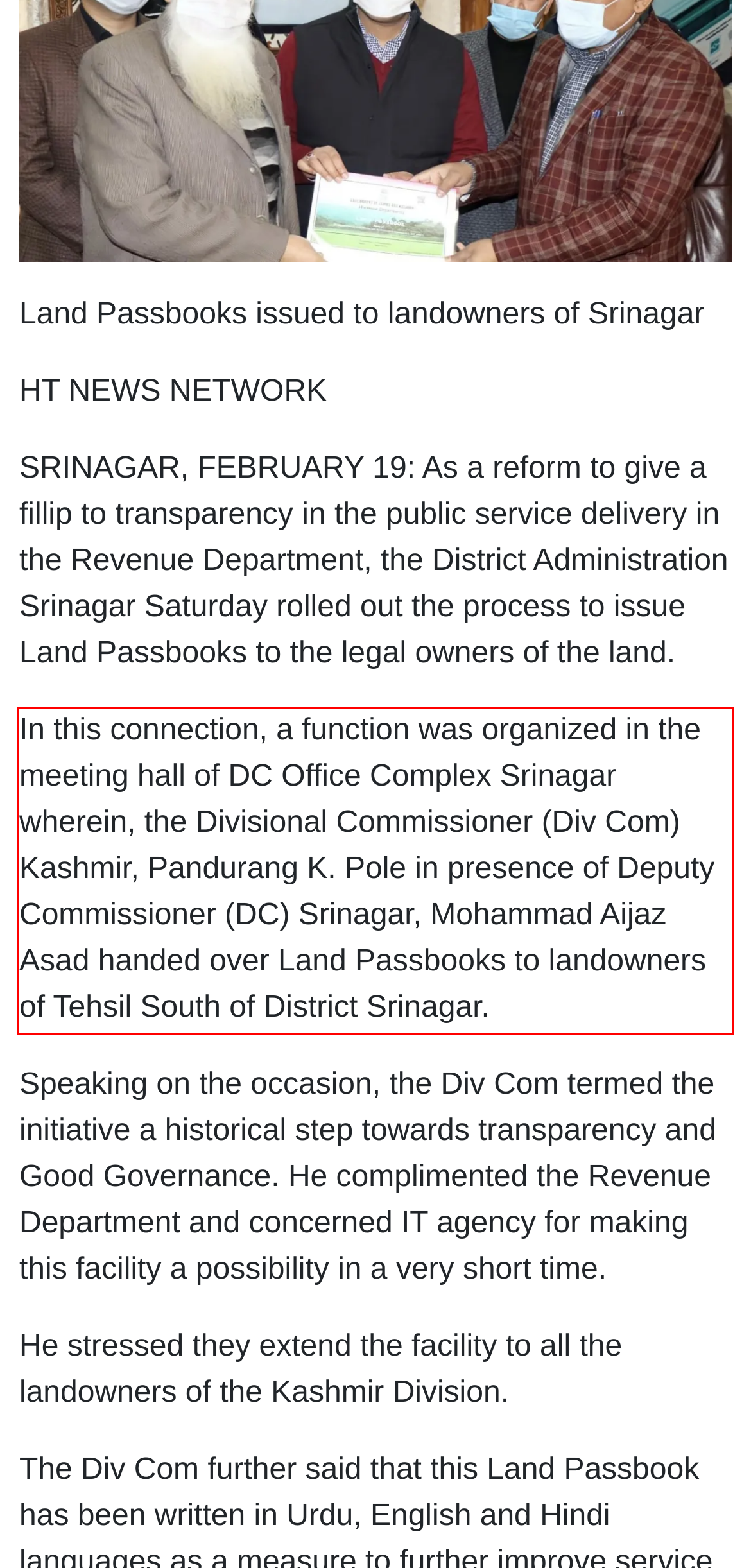You are presented with a screenshot containing a red rectangle. Extract the text found inside this red bounding box.

In this connection, a function was organized in the meeting hall of DC Office Complex Srinagar wherein, the Divisional Commissioner (Div Com) Kashmir, Pandurang K. Pole in presence of Deputy Commissioner (DC) Srinagar, Mohammad Aijaz Asad handed over Land Passbooks to landowners of Tehsil South of District Srinagar.